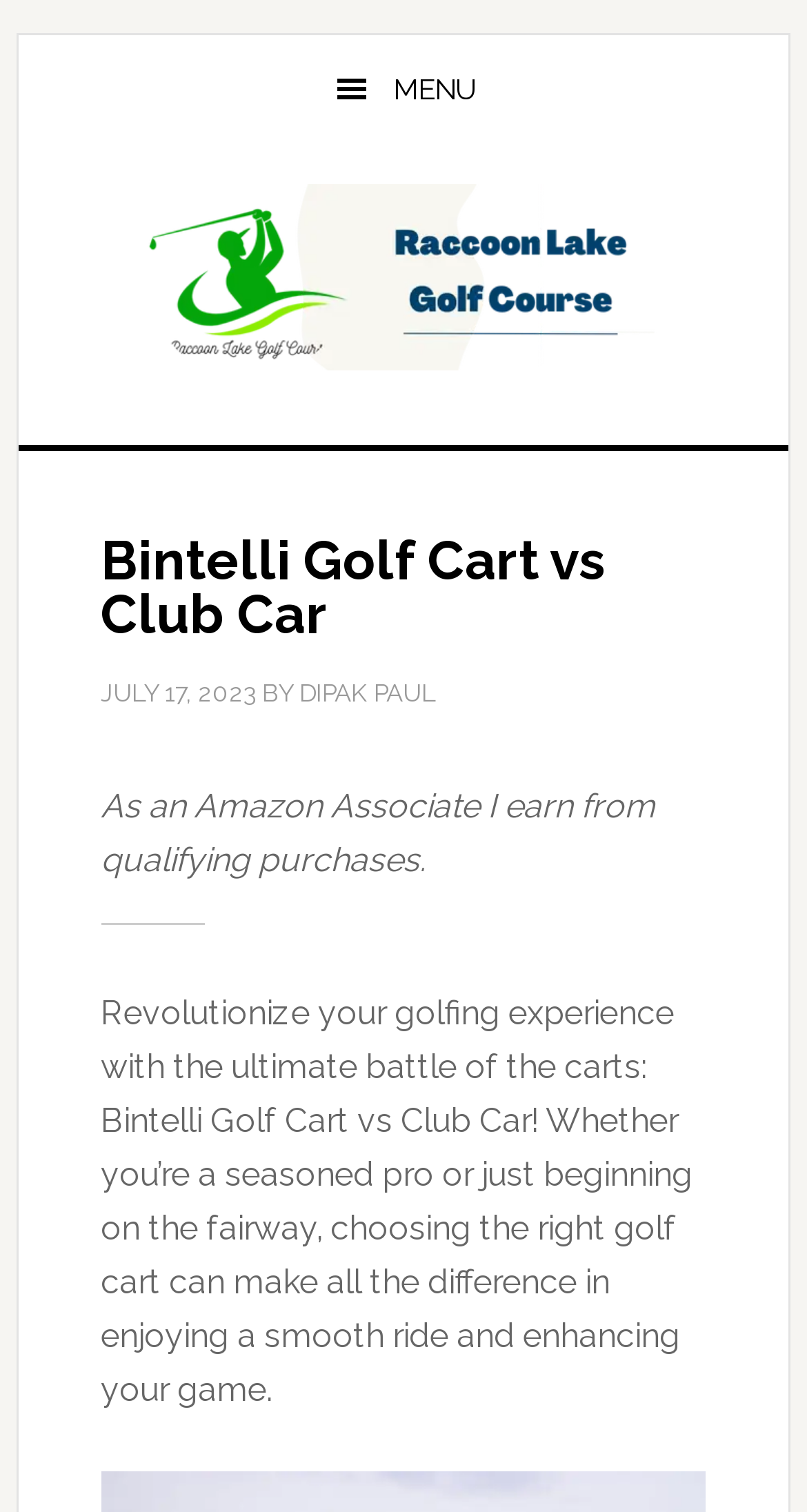Reply to the question with a single word or phrase:
Who is the author of the article?

DIPAK PAUL